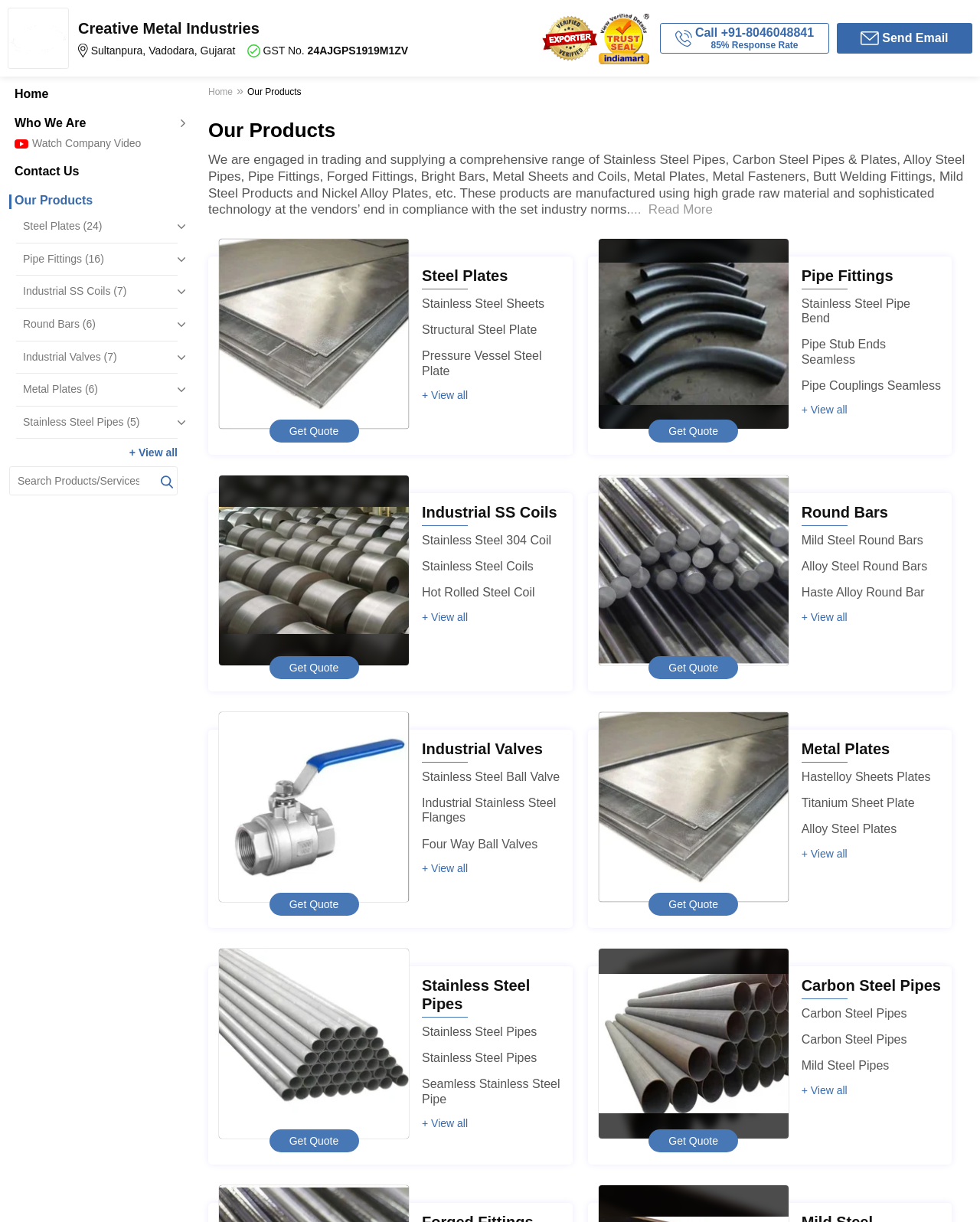What are the products offered?
Please provide a detailed and comprehensive answer to the question.

The products offered by the company are mentioned in the 'Our Products' section, which includes Stainless Steel Pipes, Carbon Steel Pipes, Alloy Steel Pipes, Pipe Fittings, Forged Fittings, Bright Bars, Metal Sheets and Coils, Metal Plates, Metal Fasteners, Butt Welding Fittings, Mild Steel Products, and Nickel Alloy Plates.